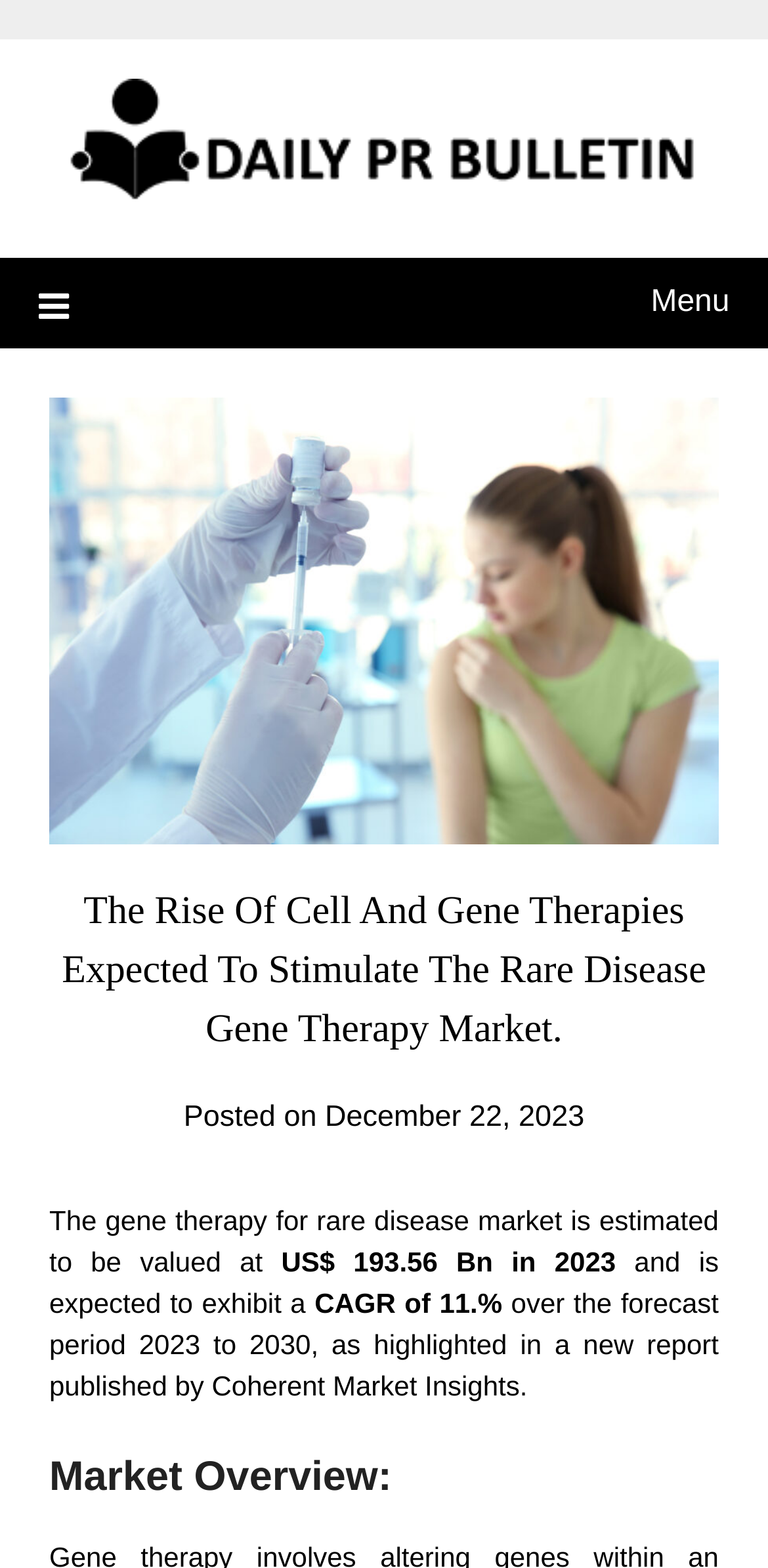Who published the report on the gene therapy market?
We need a detailed and meticulous answer to the question.

The answer can be found in the text 'as highlighted in a new report published by Coherent Market Insights' which is located at the bottom of the webpage.